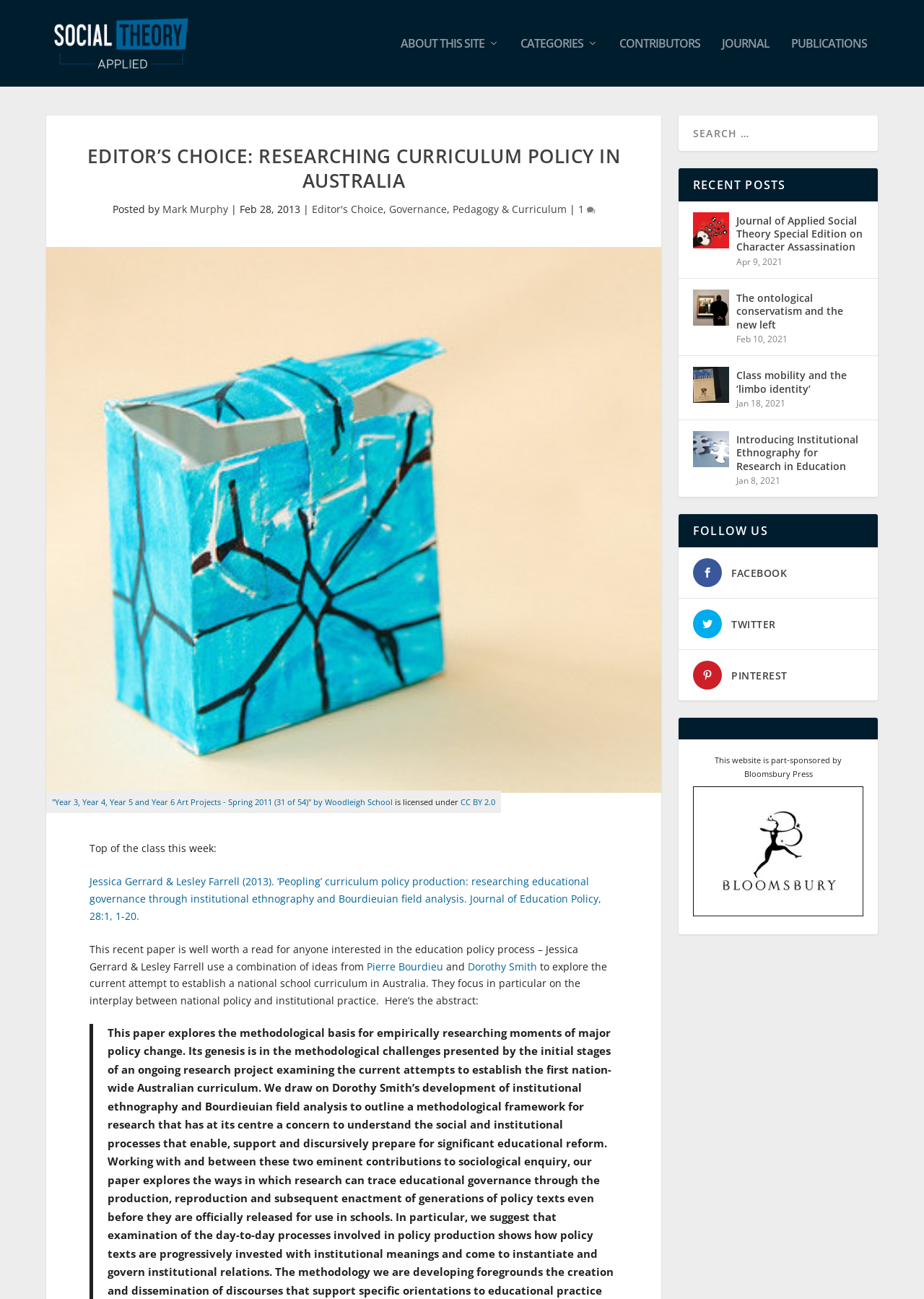Find the bounding box coordinates of the area to click in order to follow the instruction: "Visit the ABOUT THIS SITE page".

[0.434, 0.029, 0.54, 0.067]